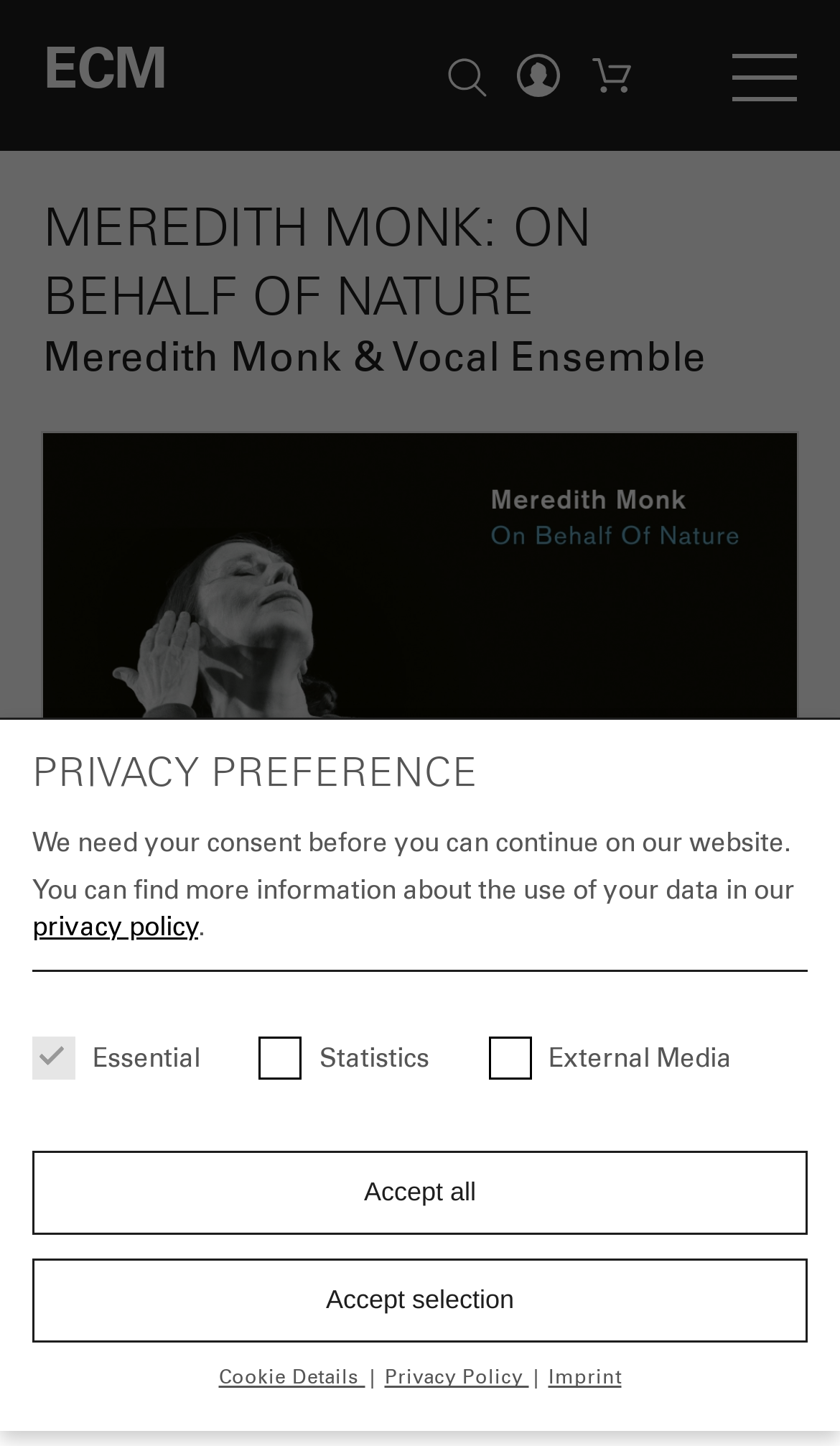What is the name of the album?
From the image, provide a succinct answer in one word or a short phrase.

Meredith Monk: On Behalf Of Nature